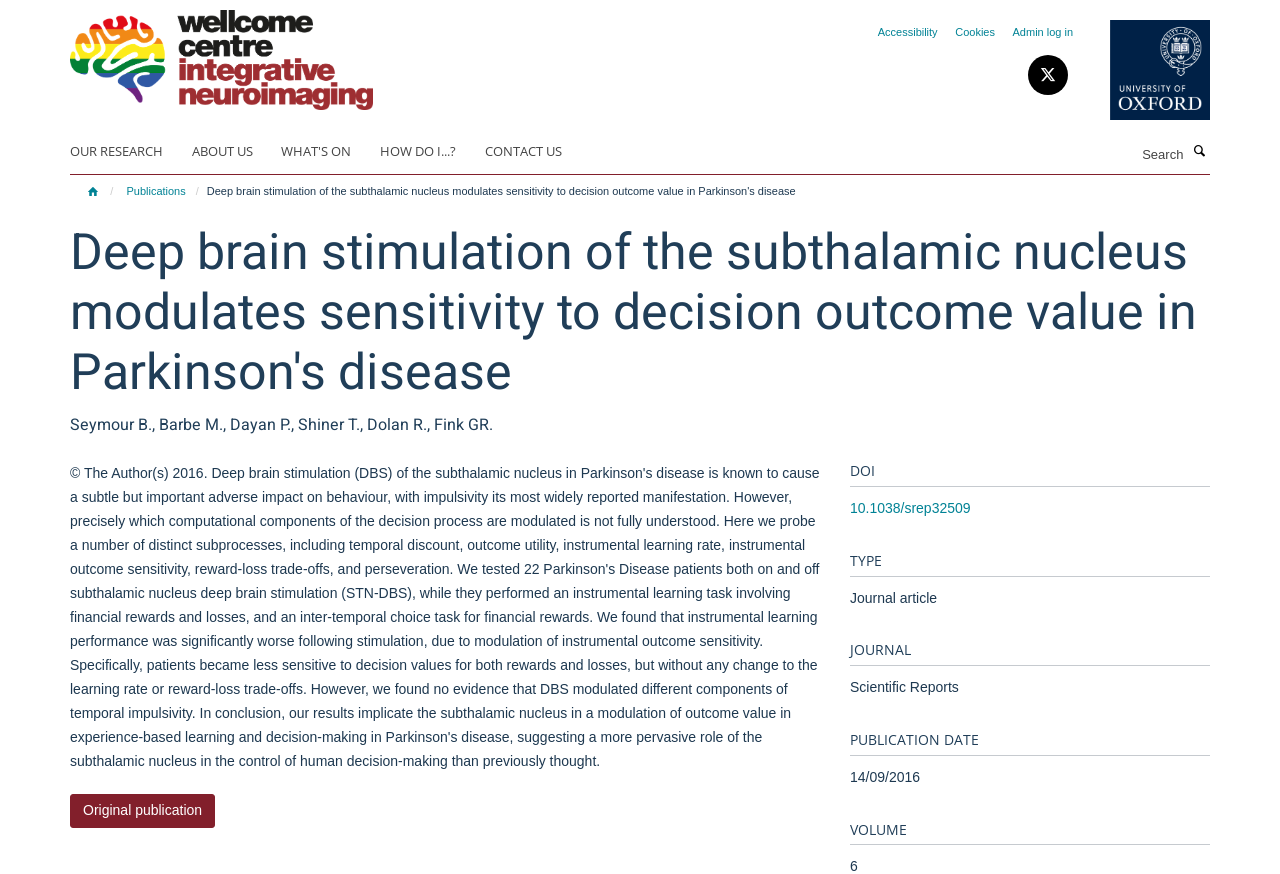Write an extensive caption that covers every aspect of the webpage.

This webpage appears to be a research article page from the Wellcome Centre for Integrative Neuroimaging. At the top left, there is a link to skip to the main content, followed by the centre's logo and a link to its website. On the top right, there is a link to the University of Oxford, accompanied by its logo.

Below the top section, there are several links to navigate to different parts of the website, including "OUR RESEARCH", "ABOUT US", "WHAT'S ON", "HOW DO I...?", and "CONTACT US". Next to these links, there is a search bar with a search button.

The main content of the page is a research article titled "Deep brain stimulation of the subthalamic nucleus modulates sensitivity to decision outcome value in Parkinson's disease". The article's authors, Seymour B., Barbe M., Dayan P., Shiner T., Dolan R., and Fink GR, are listed below the title. There is a button to access the original publication.

The article's details are presented in a table-like format, with headings such as "DOI", "TYPE", "JOURNAL", "PUBLICATION DATE", and "VOLUME". The corresponding information is provided below each heading.